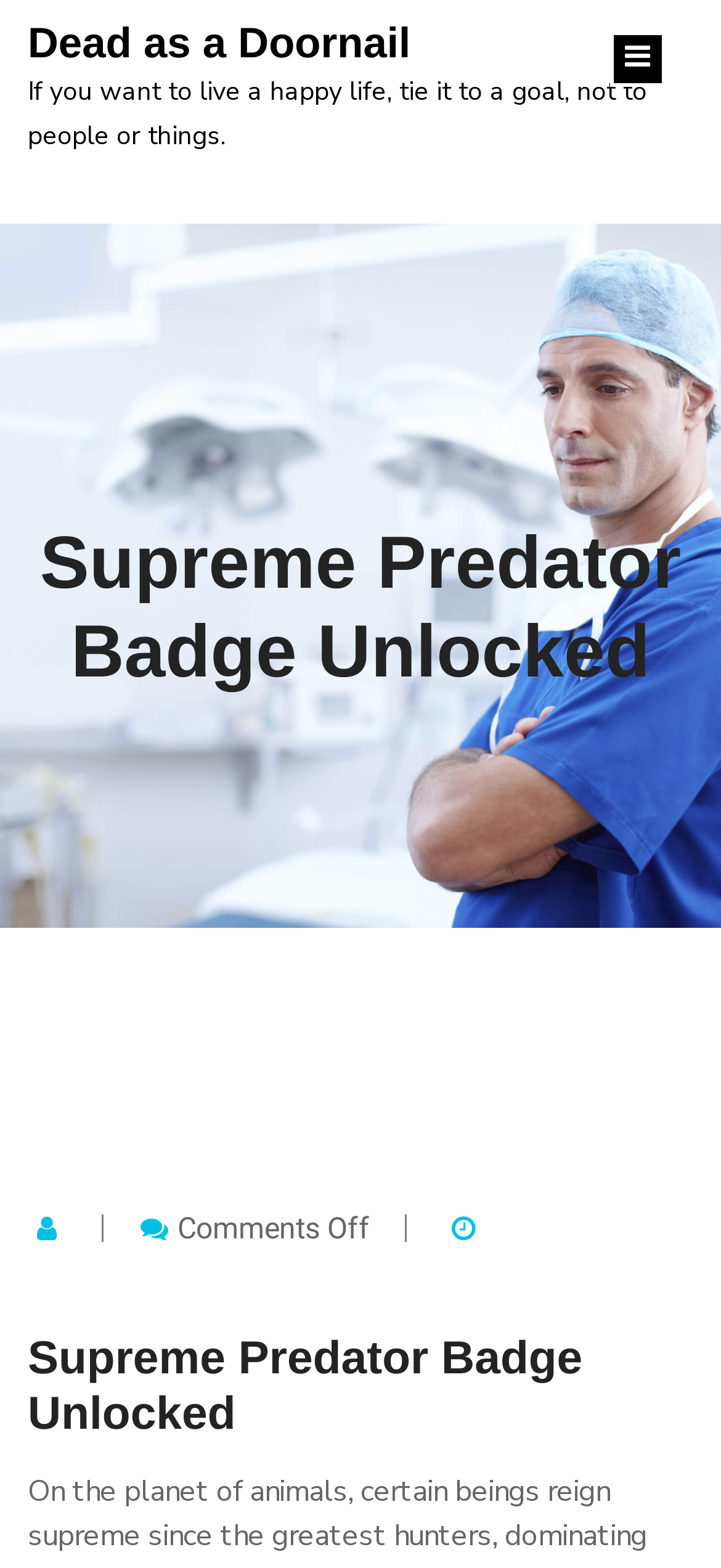Find and extract the text of the primary heading on the webpage.

Dead as a Doornail